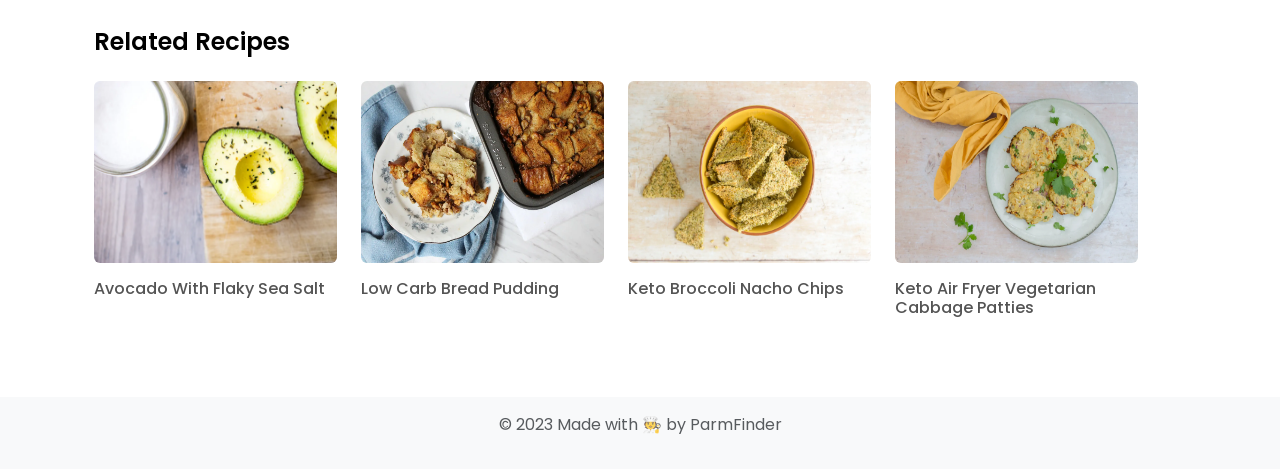From the element description Keto Broccoli Nacho Chips, predict the bounding box coordinates of the UI element. The coordinates must be specified in the format (top-left x, top-left y, bottom-right x, bottom-right y) and should be within the 0 to 1 range.

[0.491, 0.34, 0.68, 0.636]